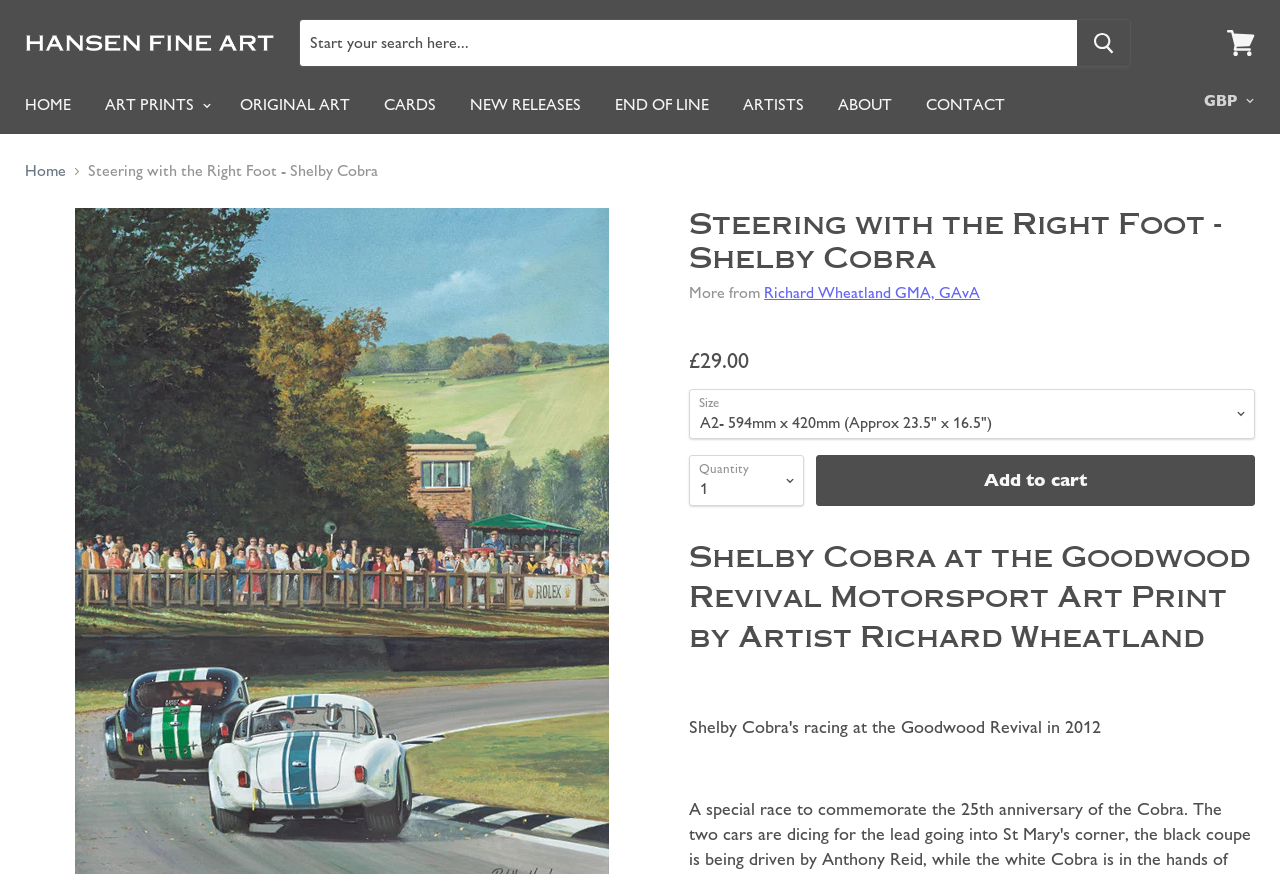Identify the bounding box coordinates of the specific part of the webpage to click to complete this instruction: "Share via Facebook".

None